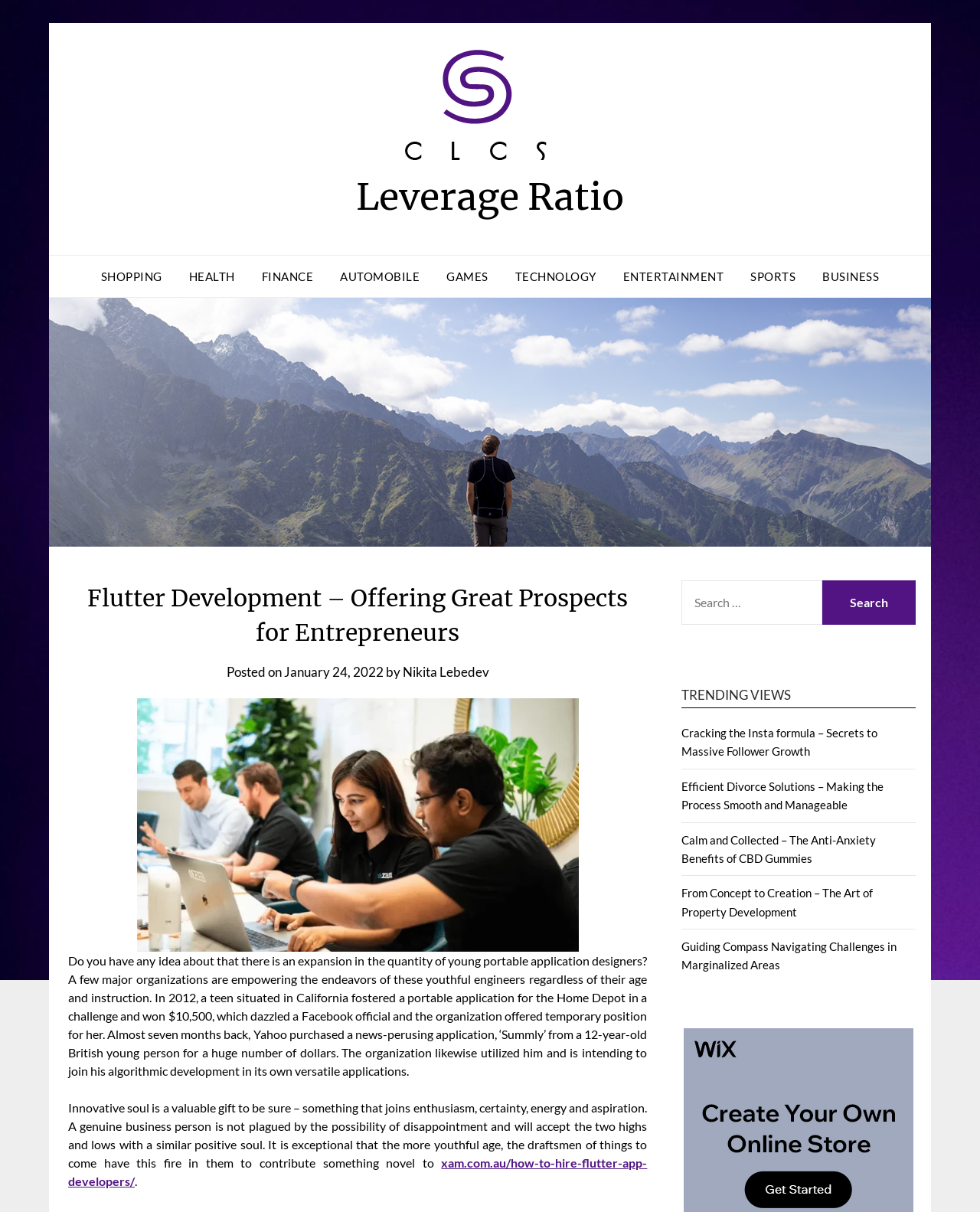Please specify the bounding box coordinates for the clickable region that will help you carry out the instruction: "Visit the 'xam.com.au/how-to-hire-flutter-app-developers/' page".

[0.07, 0.953, 0.66, 0.98]